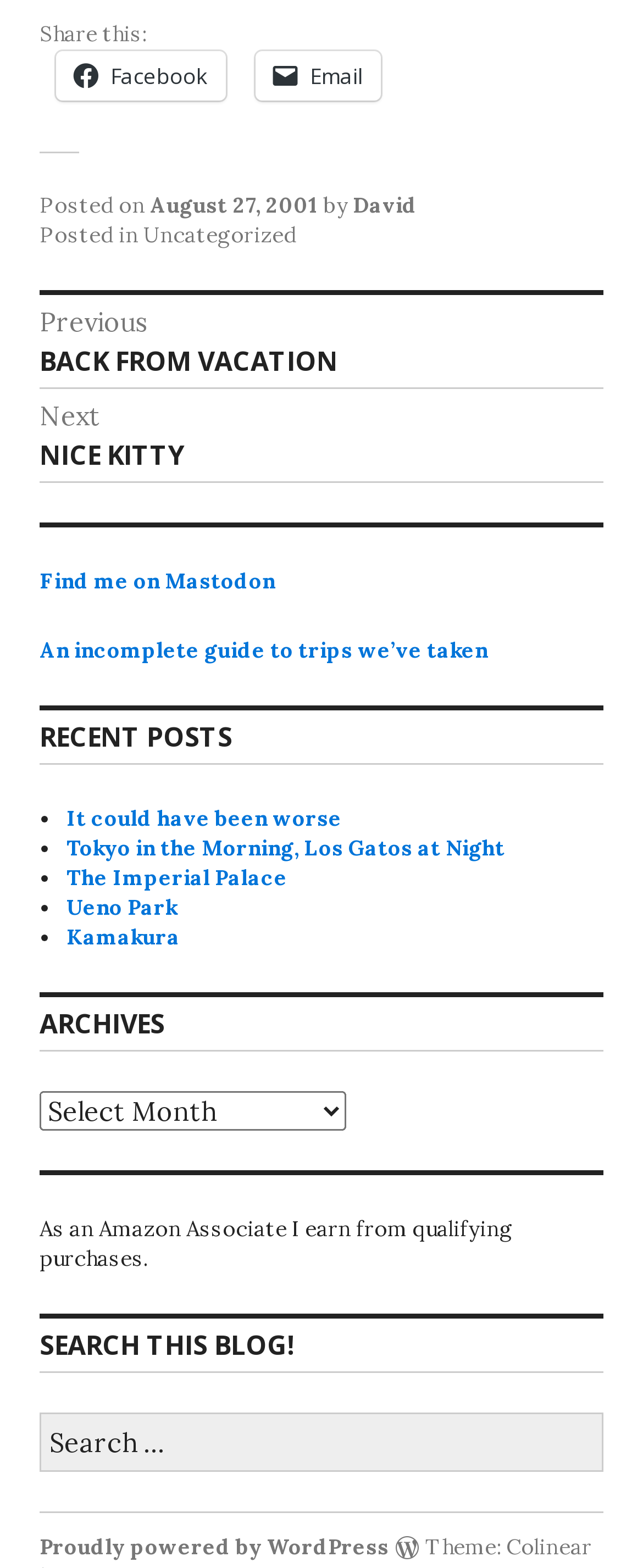Please identify the bounding box coordinates of the clickable area that will allow you to execute the instruction: "Share on Facebook".

[0.087, 0.033, 0.351, 0.064]